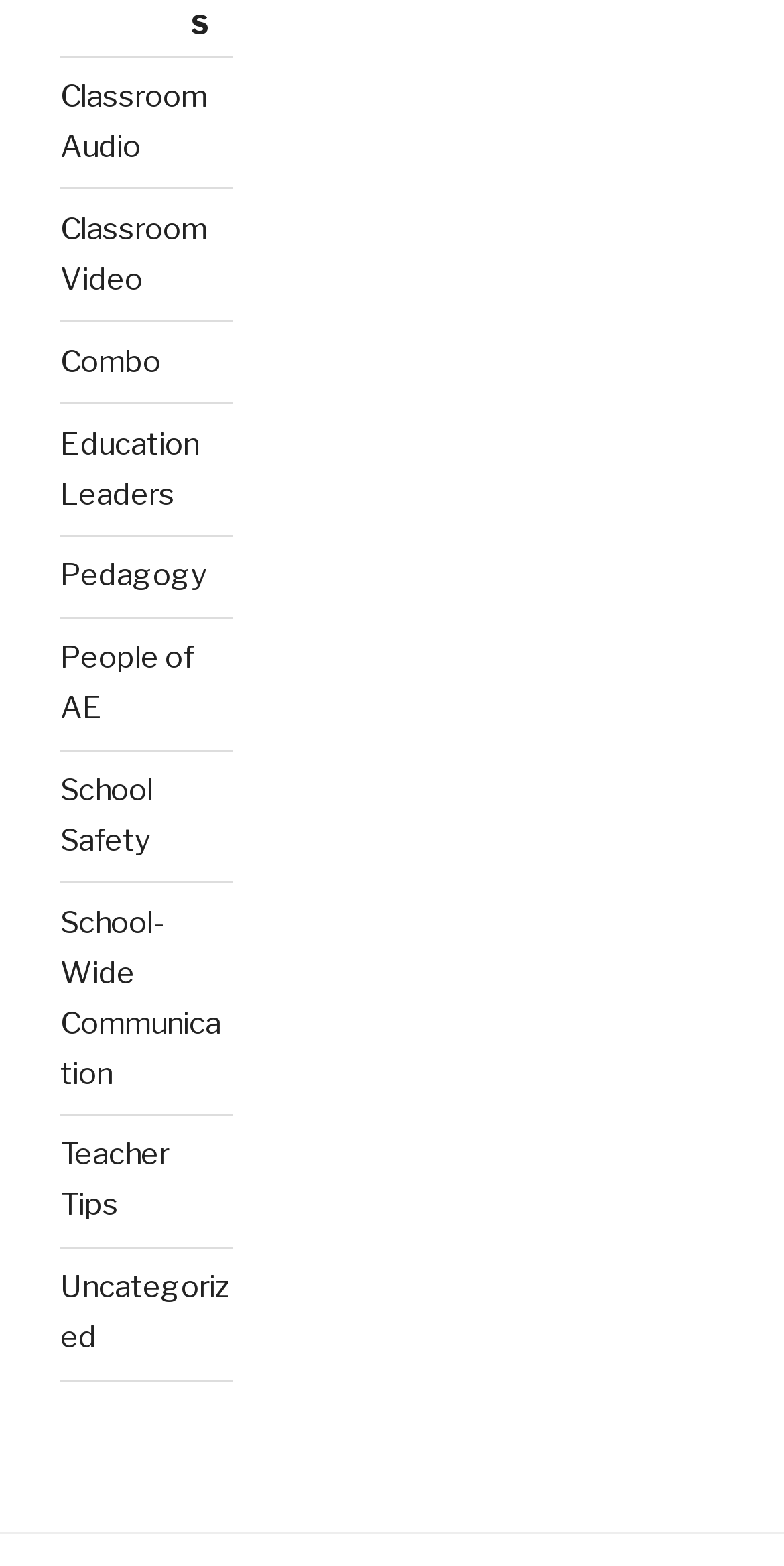Please specify the bounding box coordinates of the element that should be clicked to execute the given instruction: 'View Education Leaders'. Ensure the coordinates are four float numbers between 0 and 1, expressed as [left, top, right, bottom].

[0.077, 0.272, 0.254, 0.327]